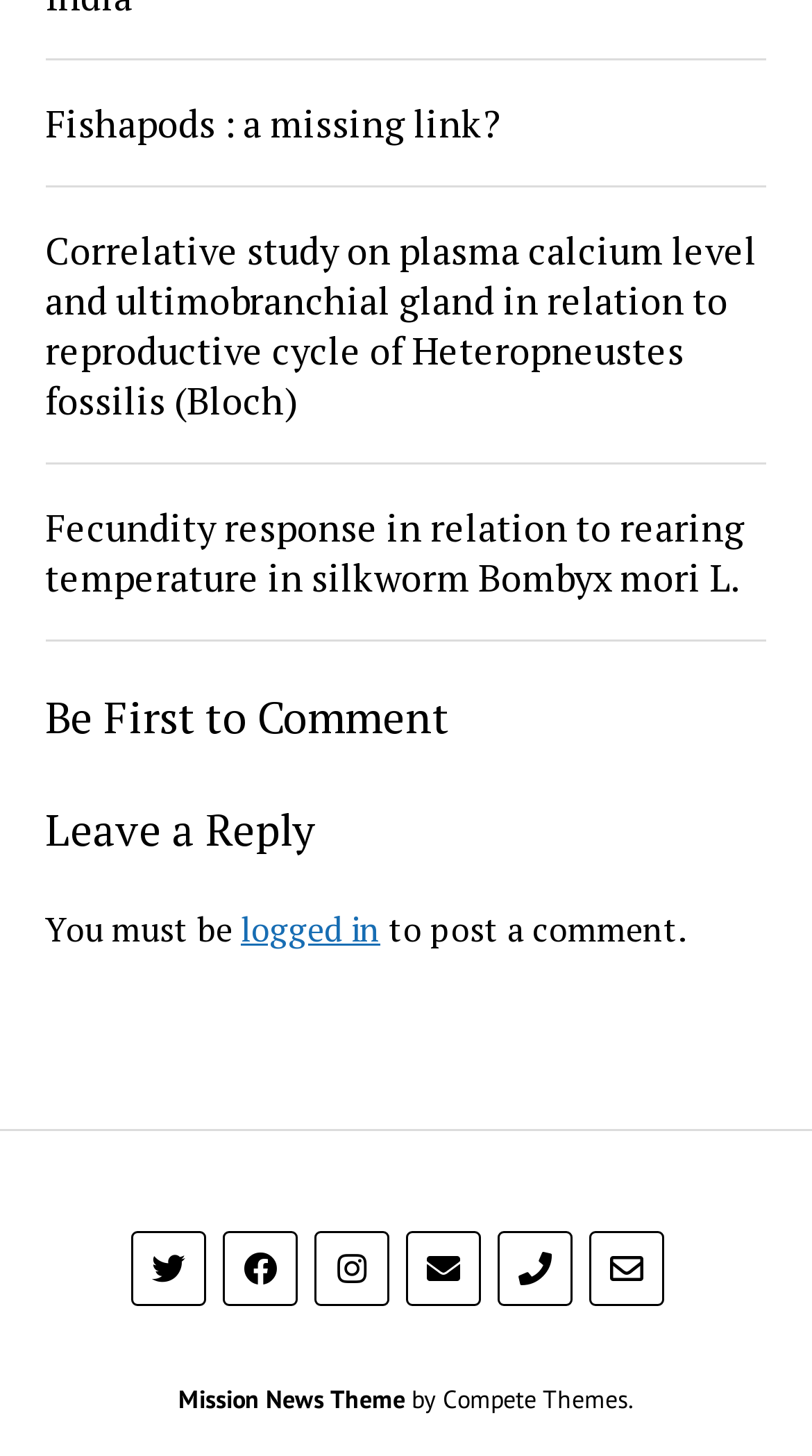Locate the bounding box coordinates of the clickable area needed to fulfill the instruction: "Go to Imprint page".

None